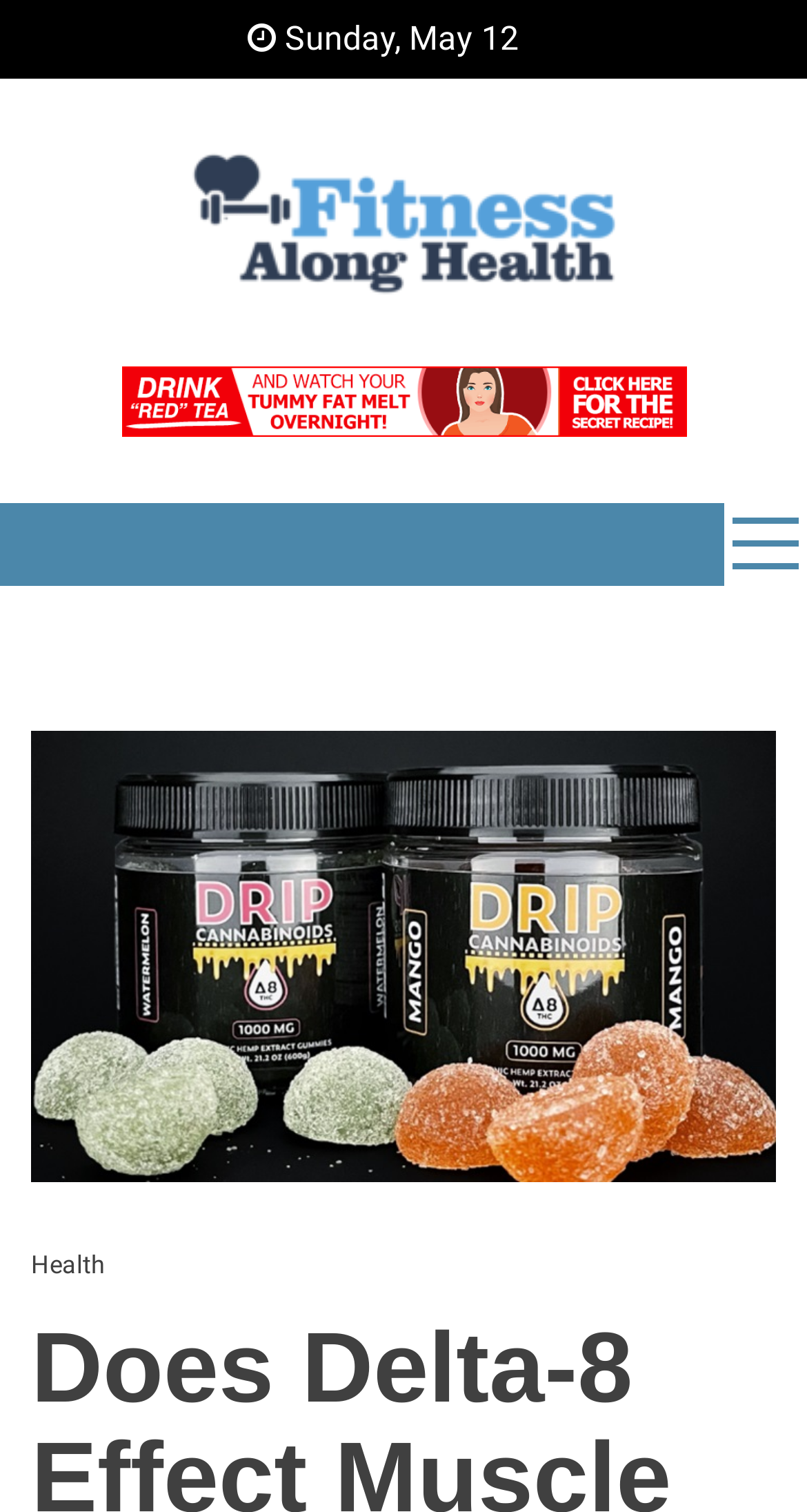What is the purpose of the button on the right?
Kindly give a detailed and elaborate answer to the question.

I found a button element on the right side of the webpage, but it doesn't have any text or description, so I couldn't determine its purpose.